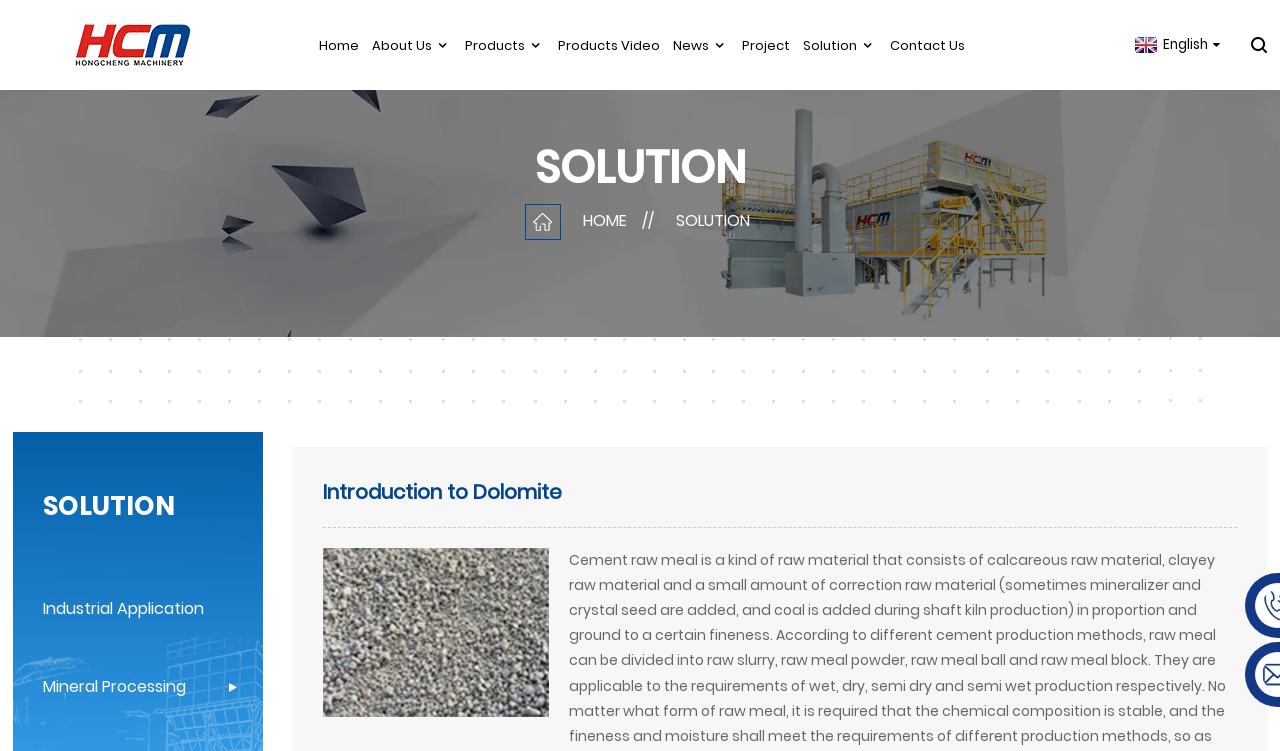Pinpoint the bounding box coordinates of the area that should be clicked to complete the following instruction: "View Products". The coordinates must be given as four float numbers between 0 and 1, i.e., [left, top, right, bottom].

[0.363, 0.03, 0.425, 0.09]